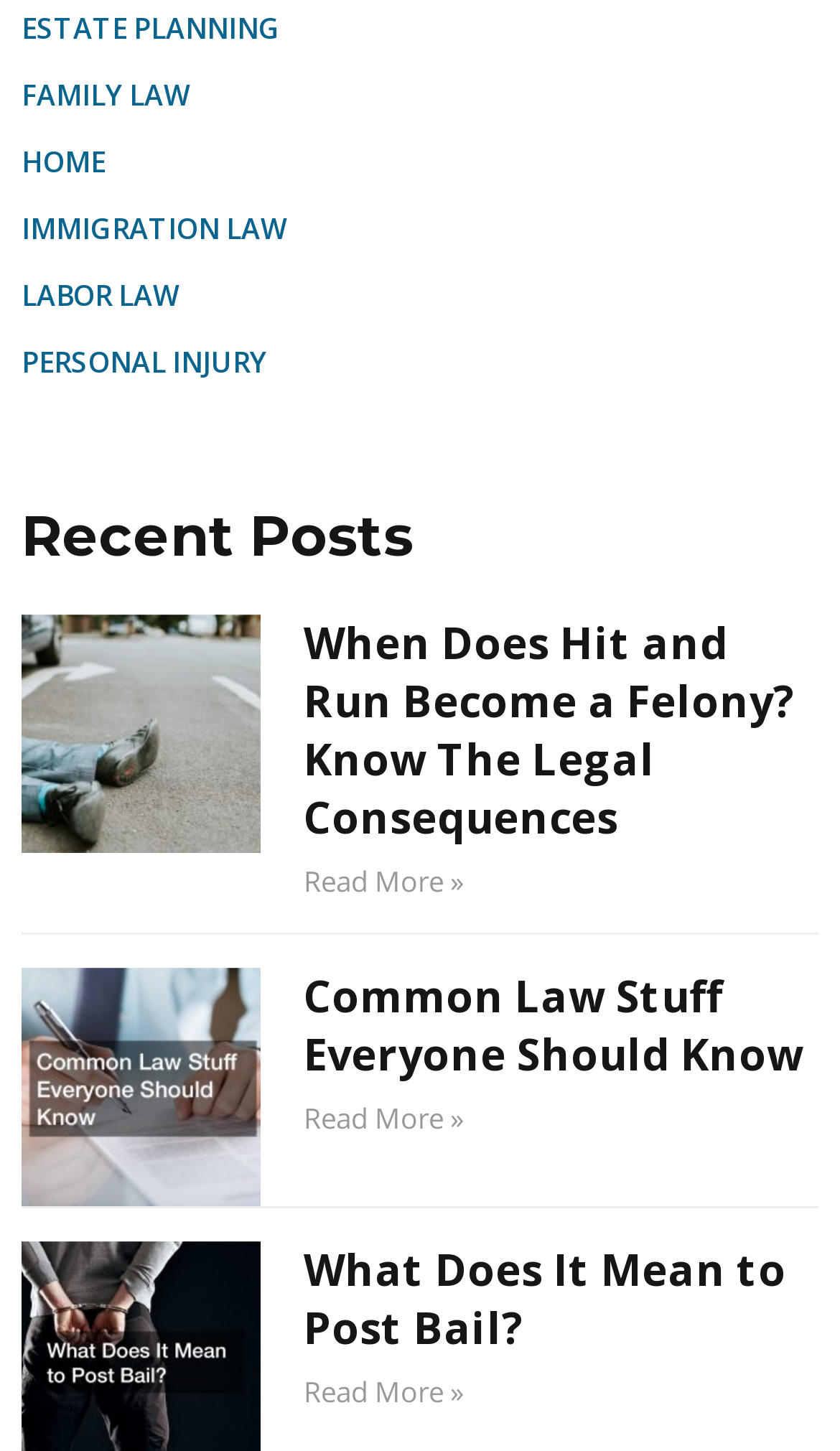What is the topic of the third article? Refer to the image and provide a one-word or short phrase answer.

Posting Bail